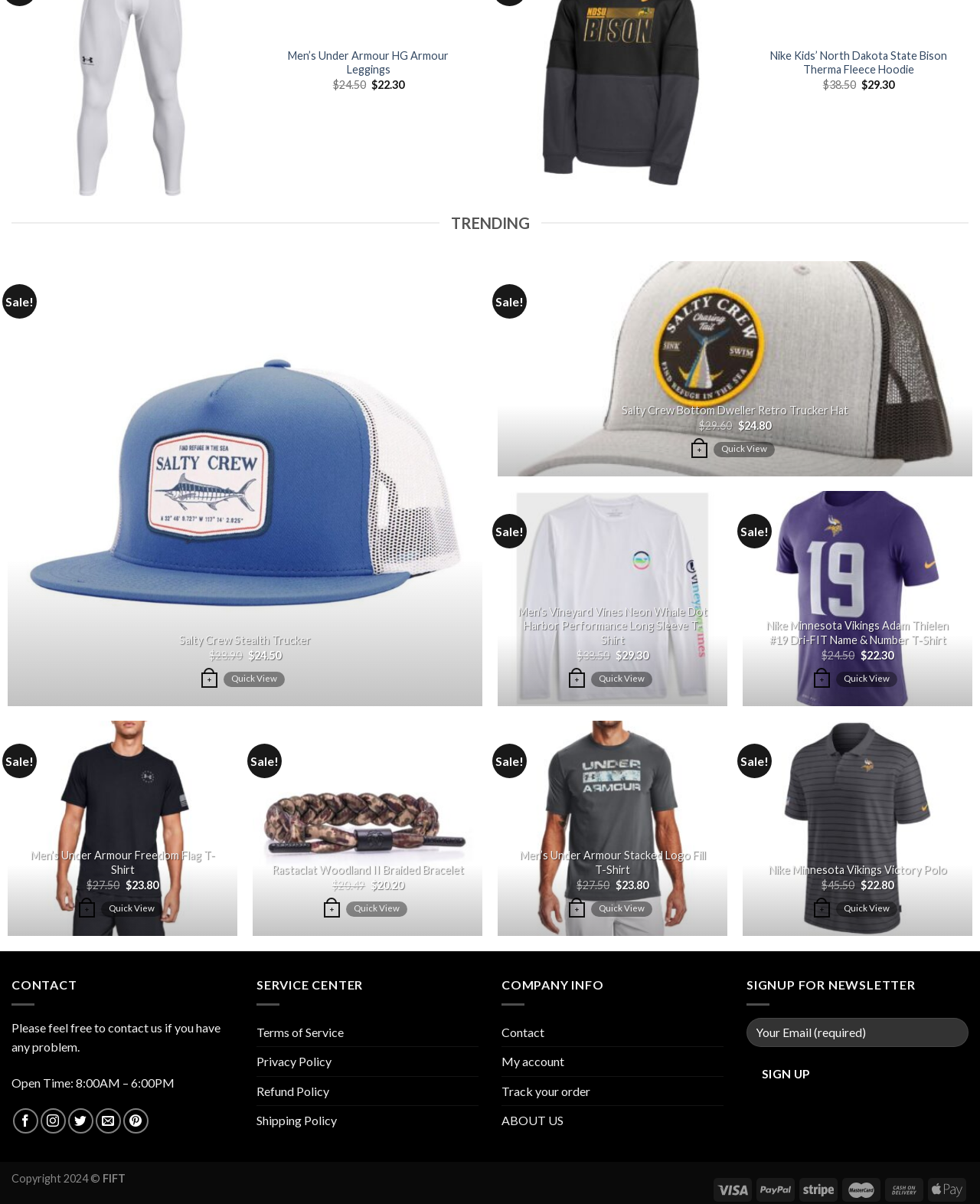Please give the bounding box coordinates of the area that should be clicked to fulfill the following instruction: "View product details of Nike Minnesota Vikings Adam Thielen #19 Dri-FIT Name & Number T-Shirt". The coordinates should be in the format of four float numbers from 0 to 1, i.e., [left, top, right, bottom].

[0.775, 0.514, 0.975, 0.538]